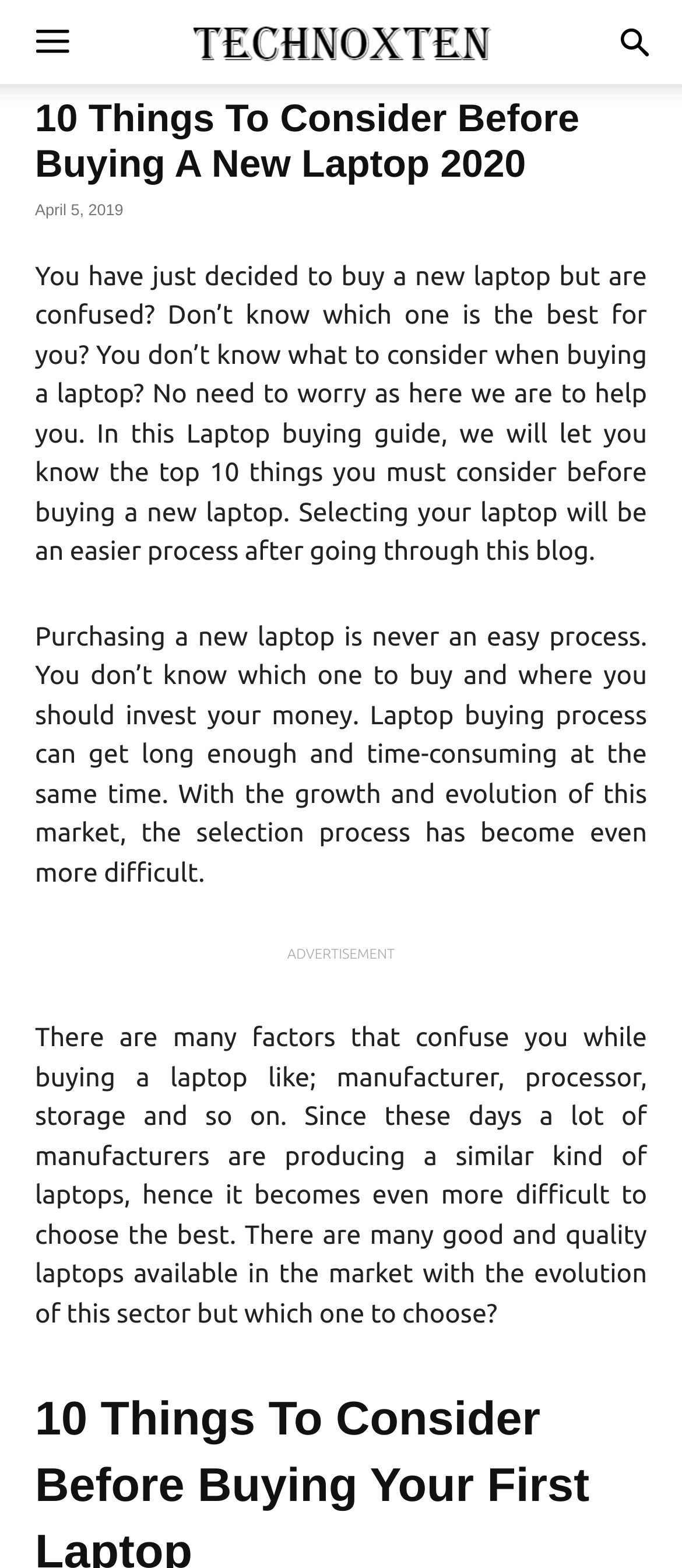Look at the image and answer the question in detail:
What is the date of the article?

The date of the article can be found in the time element, which is located within the header section of the webpage. The static text element within the time element displays the date 'April 5, 2019'.